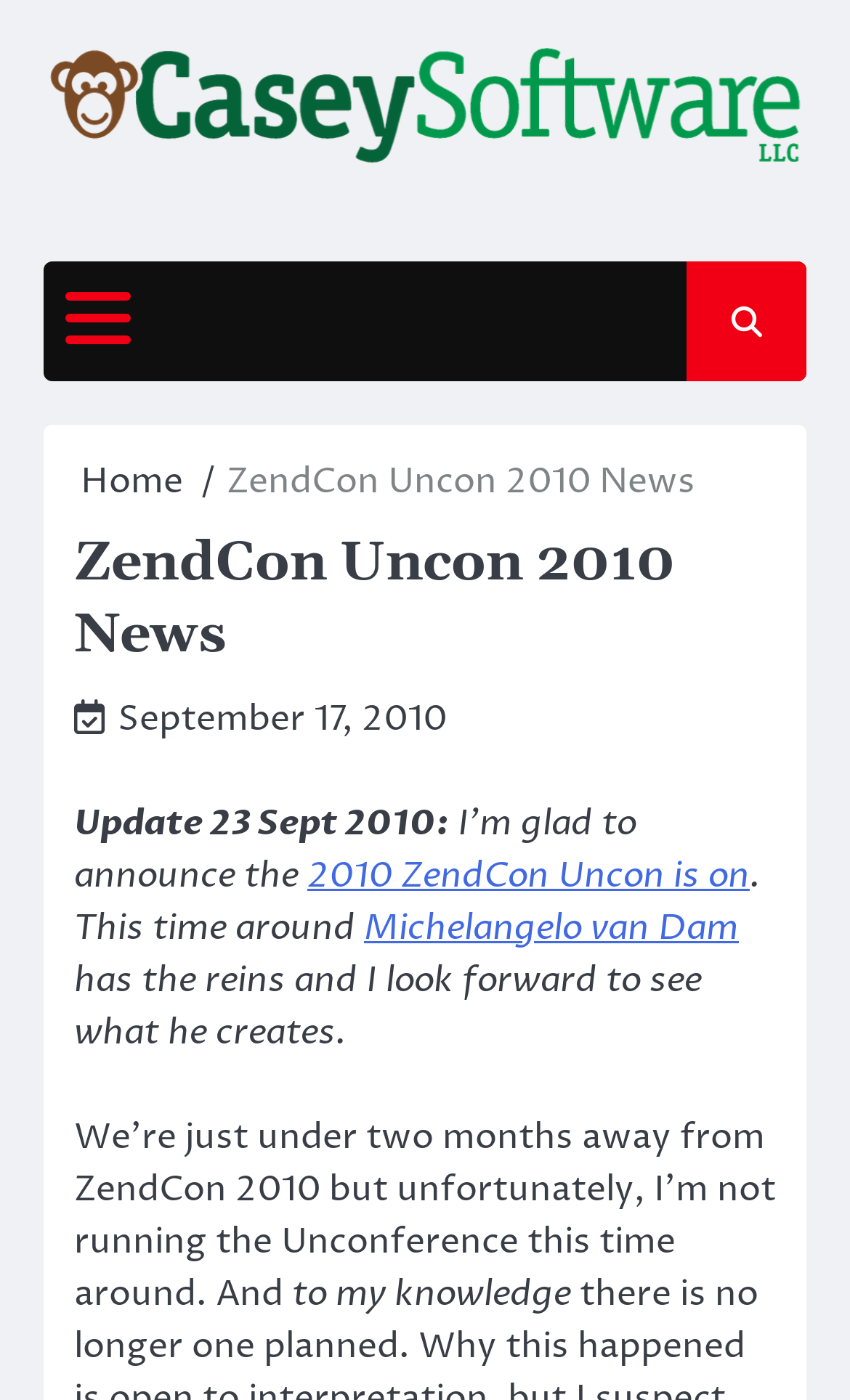What is the name of the author?
We need a detailed and meticulous answer to the question.

I searched the entire webpage but couldn't find the name of the author mentioned anywhere.